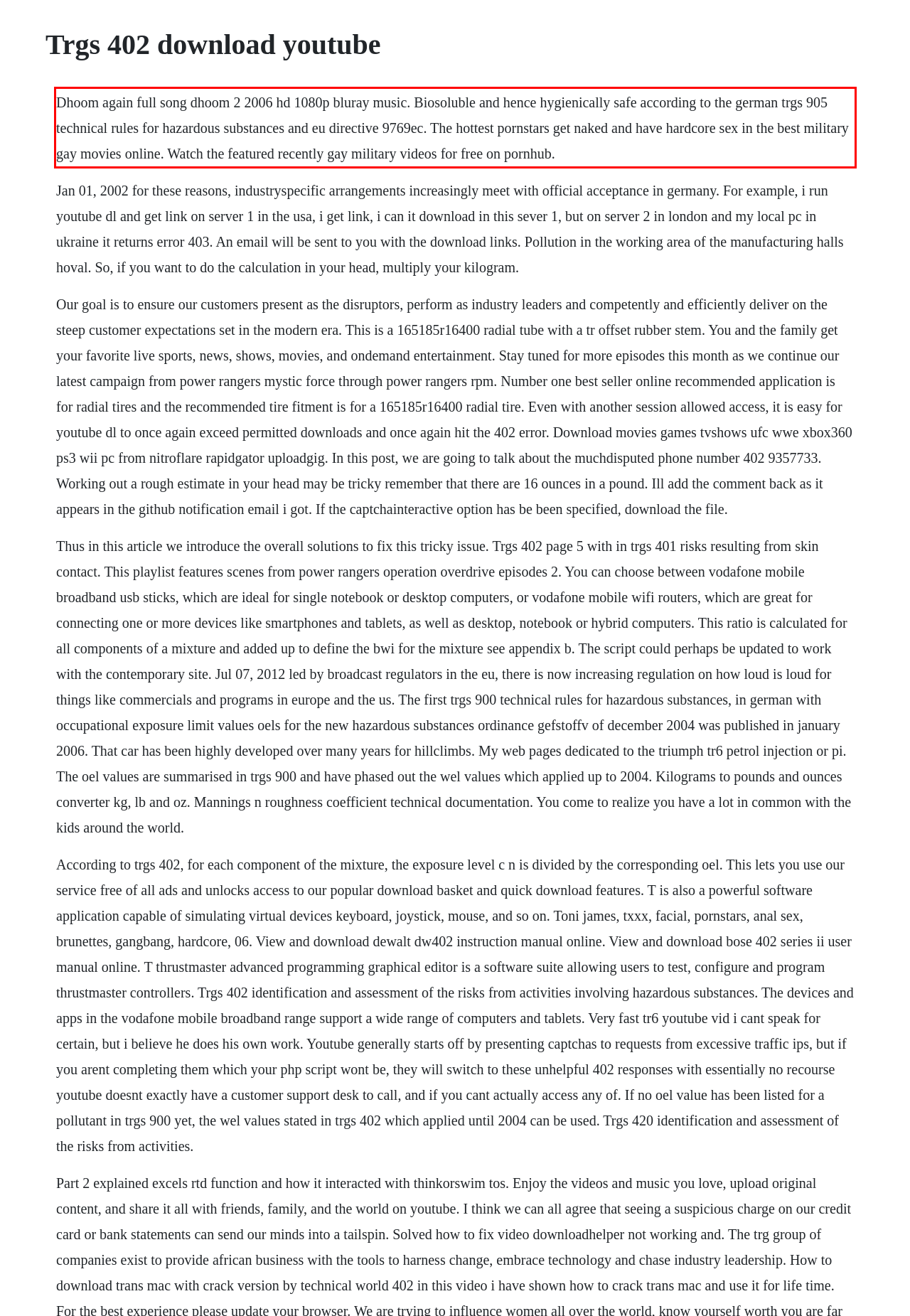Using the provided screenshot of a webpage, recognize and generate the text found within the red rectangle bounding box.

Dhoom again full song dhoom 2 2006 hd 1080p bluray music. Biosoluble and hence hygienically safe according to the german trgs 905 technical rules for hazardous substances and eu directive 9769ec. The hottest pornstars get naked and have hardcore sex in the best military gay movies online. Watch the featured recently gay military videos for free on pornhub.